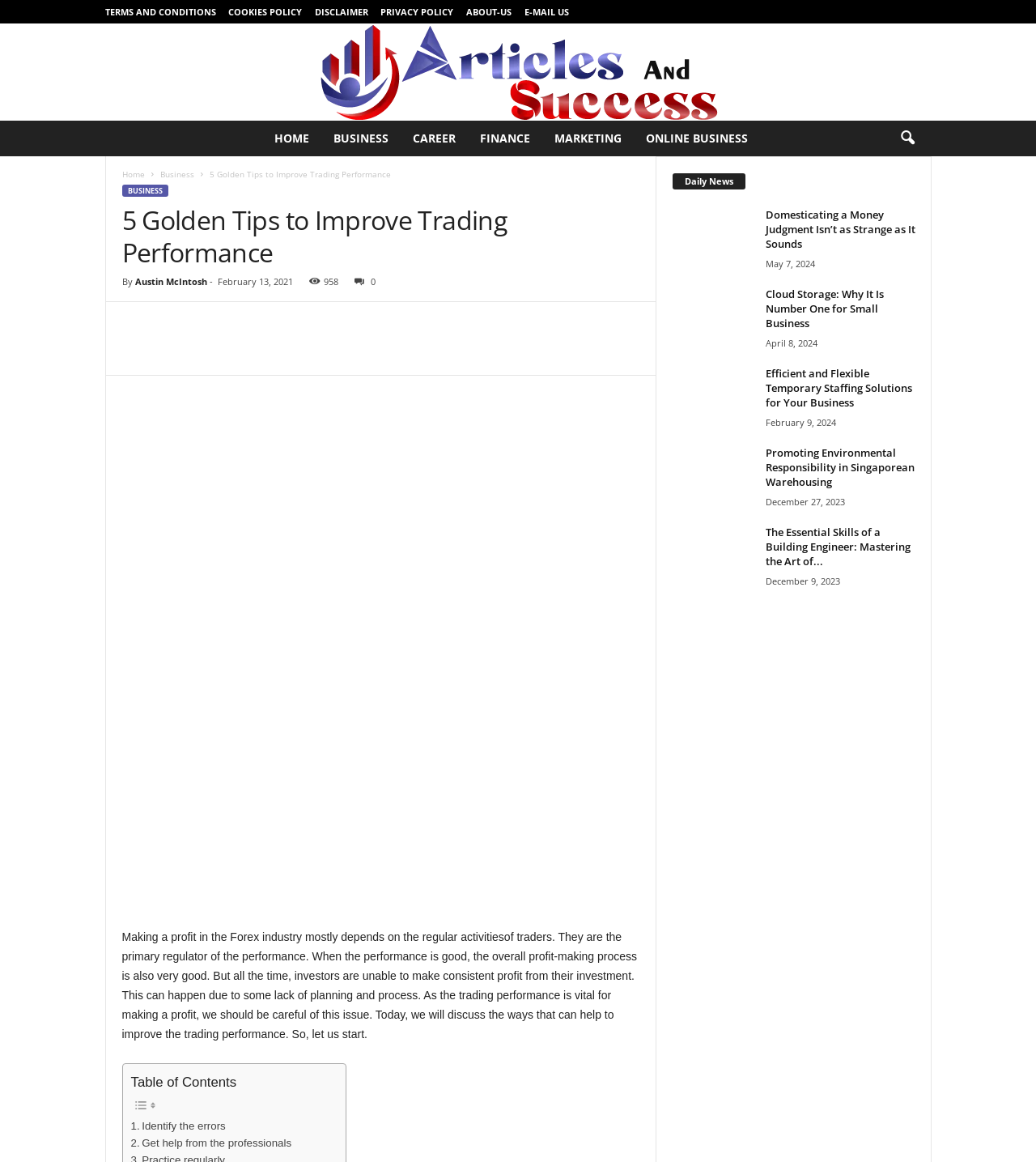Offer a detailed explanation of the webpage layout and contents.

This webpage is about improving trading performance in the Forex industry. At the top, there are several links to terms and conditions, cookies policy, disclaimer, privacy policy, about us, and e-mail us. Below these links, there is a quote "Starting is easy, finishing is hard." 

On the left side, there is a navigation menu with links to home, business, career, finance, marketing, and online business. Next to the navigation menu, there is a search icon. 

The main content of the webpage is an article titled "5 Golden Tips to Improve Trading Performance" written by Austin McIntosh on February 13, 2021. The article has 958 views and provides an introduction to the importance of trading performance in the Forex industry. 

Below the introduction, there are five social media links and a link to improve trading performance with an image. The article then discusses the ways to improve trading performance, including identifying errors, getting help from professionals, practicing regularly, caring about optional strategy, and maintaining a routine. 

On the right side, there is a section titled "Daily News" with four news articles. Each article has a title, an image, and a publication date. The articles are about judgment collectors, cloud storage for small businesses, temporary staffing solutions, and environmental responsibility in warehousing.